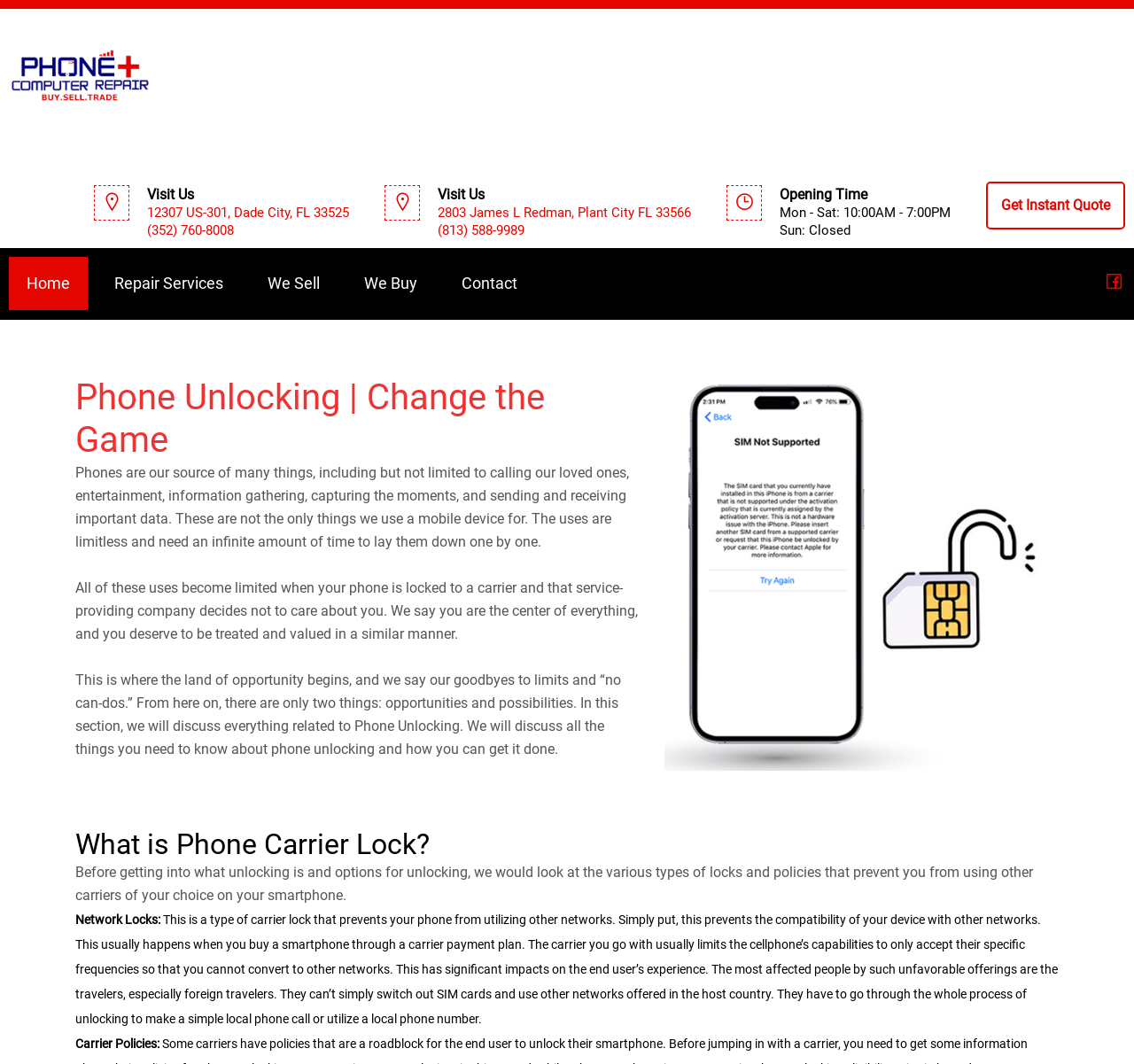What is the purpose of phone unlocking?
Give a detailed and exhaustive answer to the question.

I inferred the purpose of phone unlocking by reading the introductory text on the webpage, which states 'Discover the power of phone unlocking and elevate your smartphone journey to a whole new level.' This suggests that phone unlocking is meant to improve the user's experience with their smartphone.